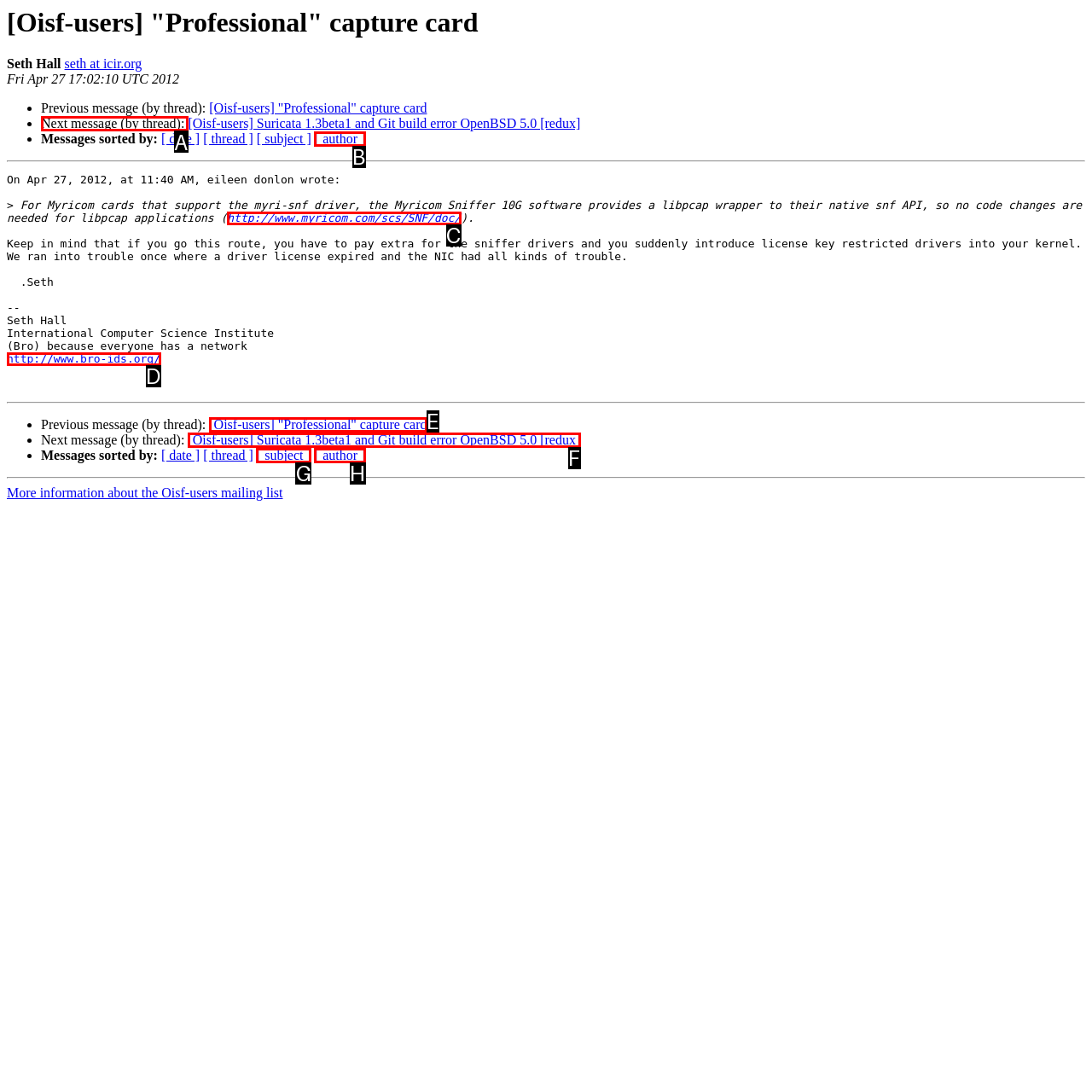Tell me which letter I should select to achieve the following goal: View next message
Answer with the corresponding letter from the provided options directly.

A